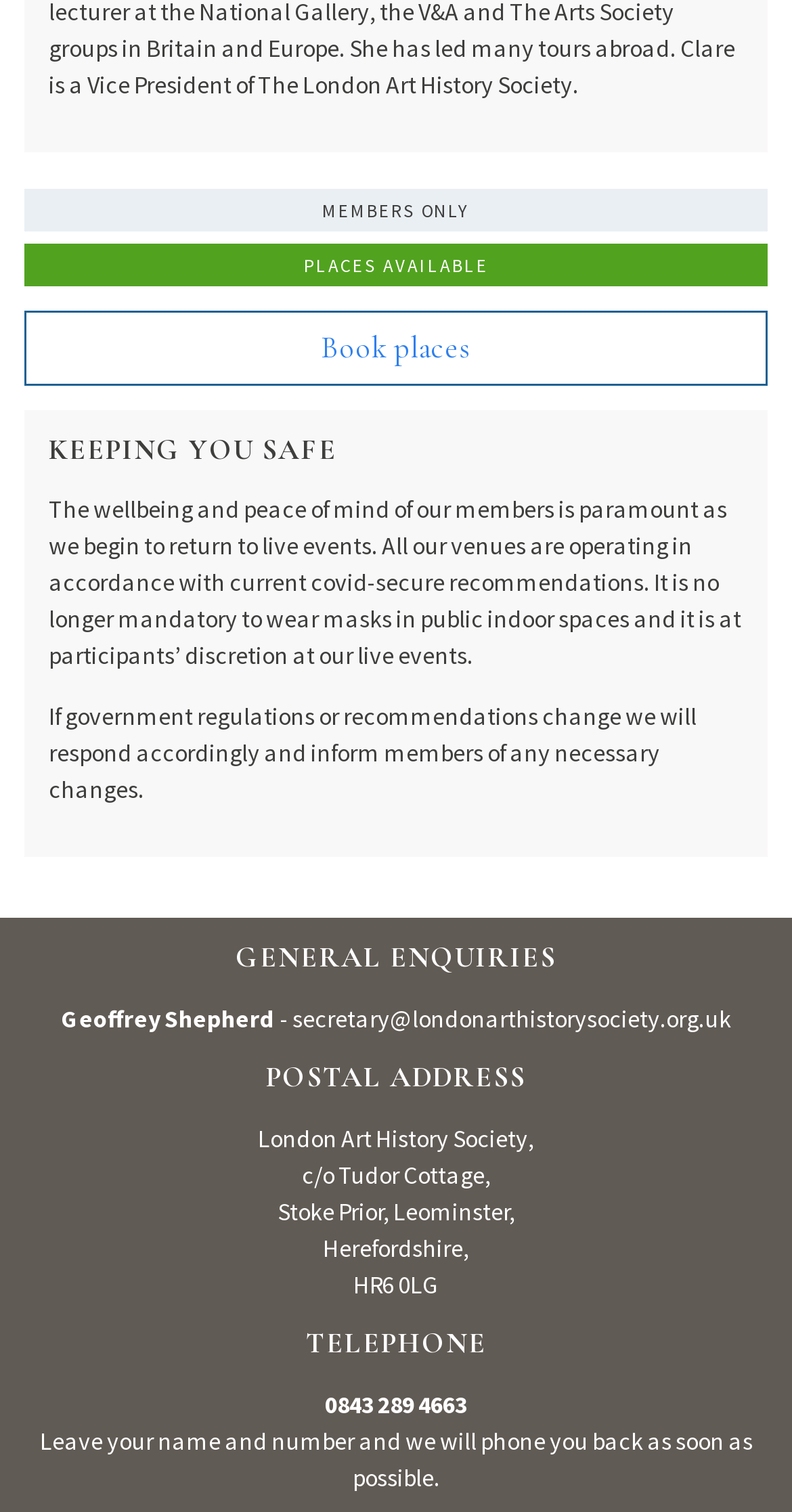Given the element description secretary@londonarthistorysociety.org.uk, predict the bounding box coordinates for the UI element in the webpage screenshot. The format should be (top-left x, top-left y, bottom-right x, bottom-right y), and the values should be between 0 and 1.

[0.369, 0.664, 0.923, 0.684]